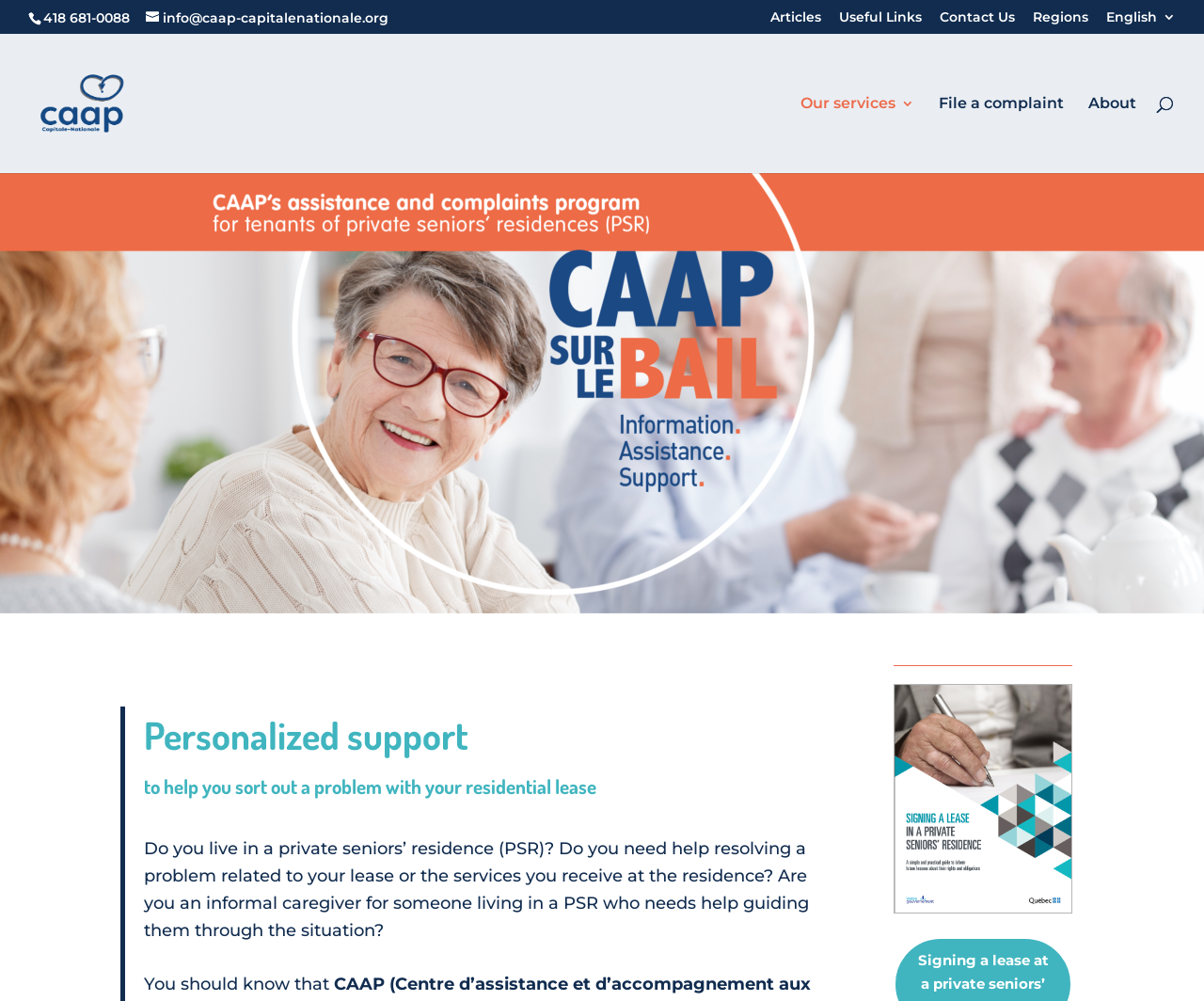Provide a thorough description of the webpage you see.

The webpage is about private seniors' residences in the Capitale-Nationale region, specifically related to CAAP (Capitale-Nationale Association for the Protection of the Elderly). 

At the top, there is a phone number "418 681-0088" and an email address "info@caap-capitalenationale.org" on the left side, followed by a series of links including "Articles", "Useful Links", "Contact Us", "Regions", and "English" on the right side. 

Below these links, there is a logo of CAAP – Capitale-Nationale, which is an image accompanied by a link to the organization's main page. 

On the left side, there is a search box with a label "Search for:". 

The main content of the webpage is an image that spans the entire width of the page, with a heading "Personalized support" at the top, followed by a subheading "to help you sort out a problem with your residential lease". 

Below the heading, there is a paragraph of text that explains the services provided by CAAP, including helping seniors resolve problems with their residential lease or services received at the residence, and guiding informal caregivers through the situation. 

The text is followed by another sentence "You should know that" at the bottom. 

On the right side of the main content, there is a link with an accompanying image, but the link text is empty.